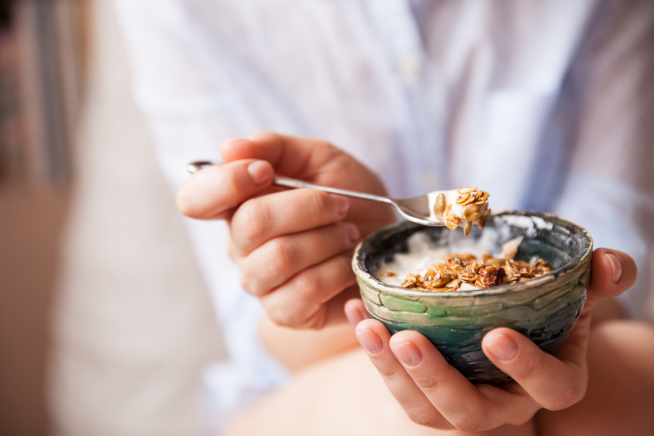What is the person about to do?
Using the image provided, answer with just one word or phrase.

Eat the mixture